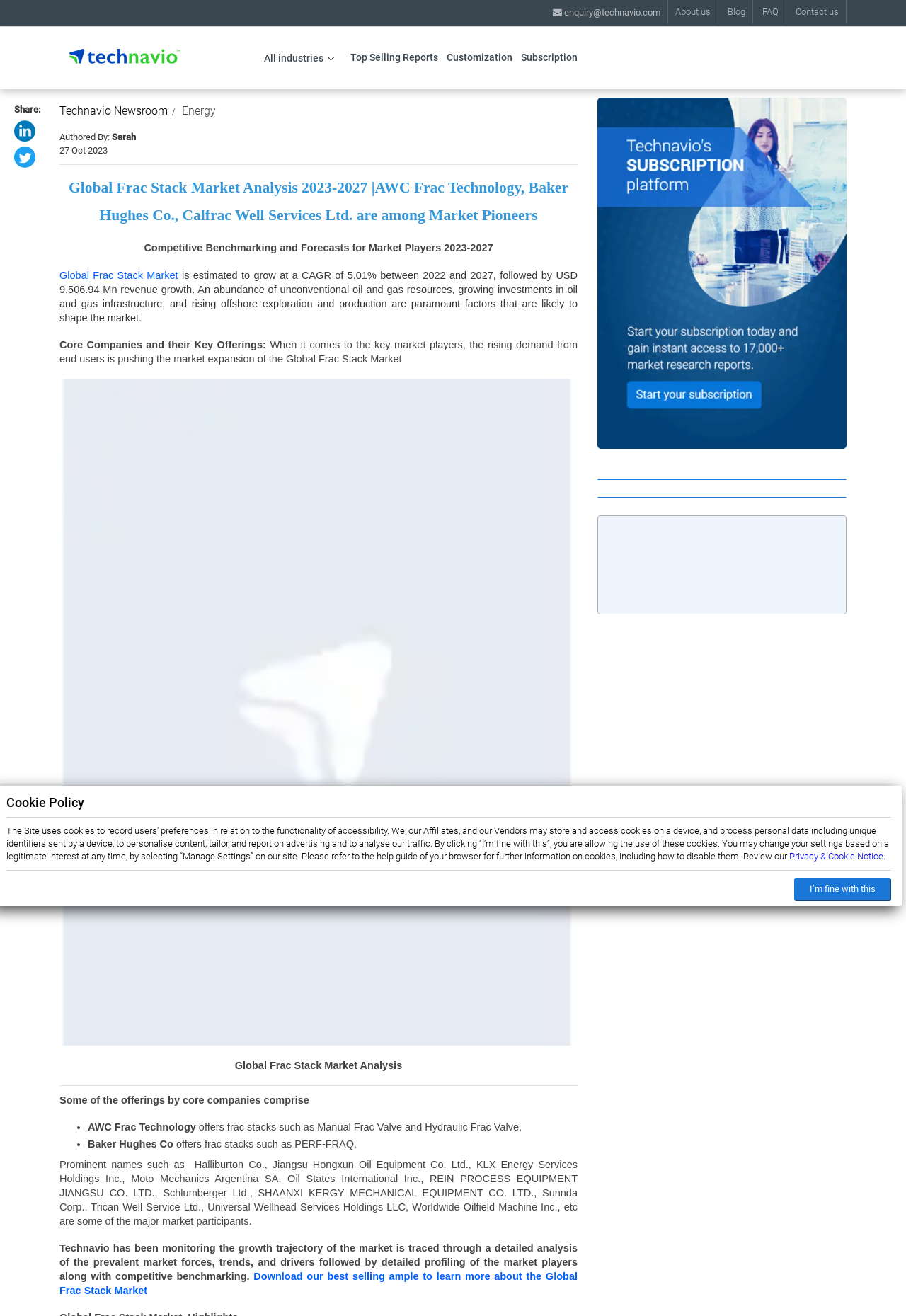Specify the bounding box coordinates of the area to click in order to follow the given instruction: "View Top Selling Reports."

[0.386, 0.039, 0.483, 0.048]